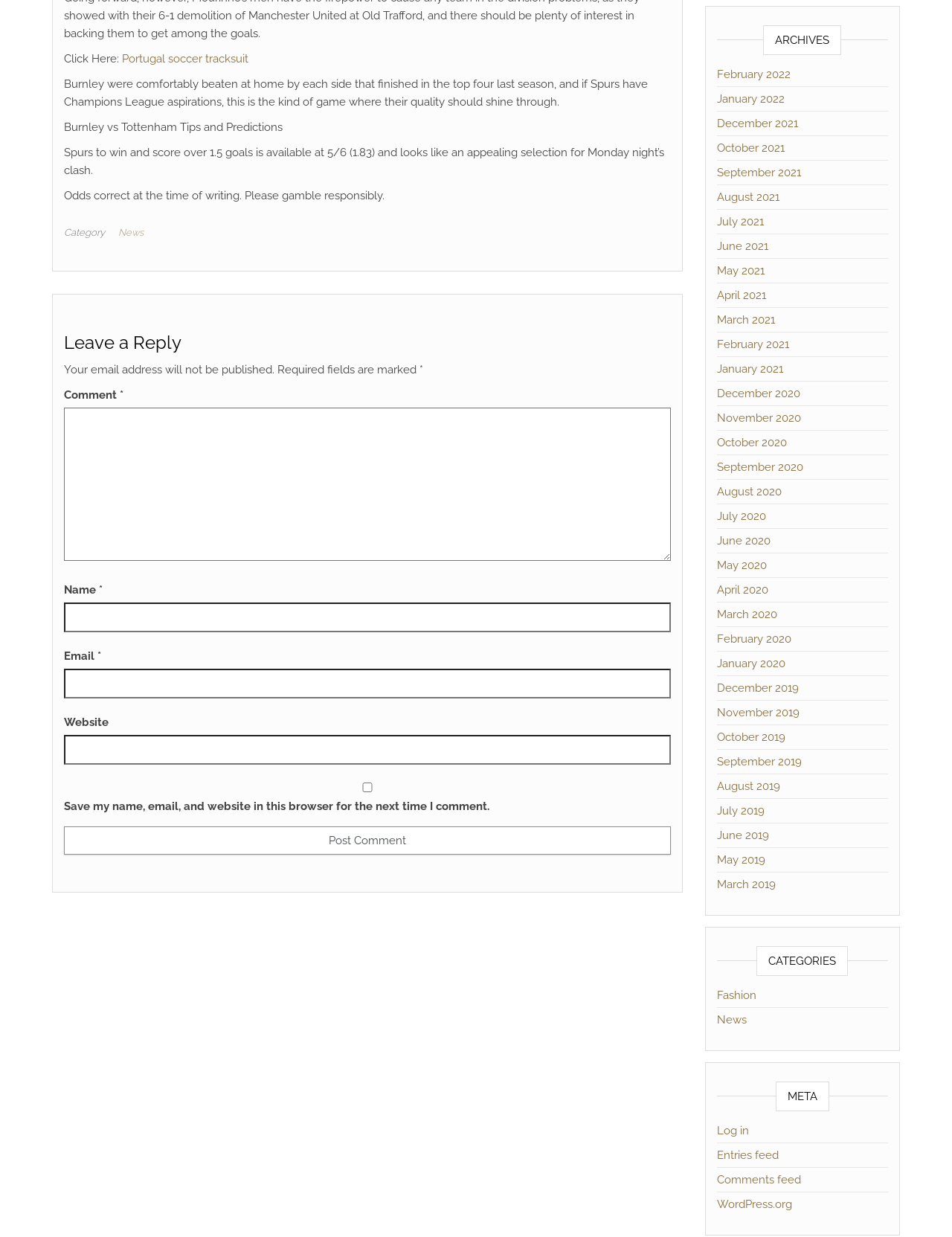What is the recommended bet for the Burnley vs Tottenham game?
Can you provide a detailed and comprehensive answer to the question?

I found the recommended bet by reading the text 'Spurs to win and score over 1.5 goals is available at 5/6 (1.83) and looks like an appealing selection for Monday night’s clash.' which suggests that the recommended bet is 'Spurs to win and score over 1.5 goals'.